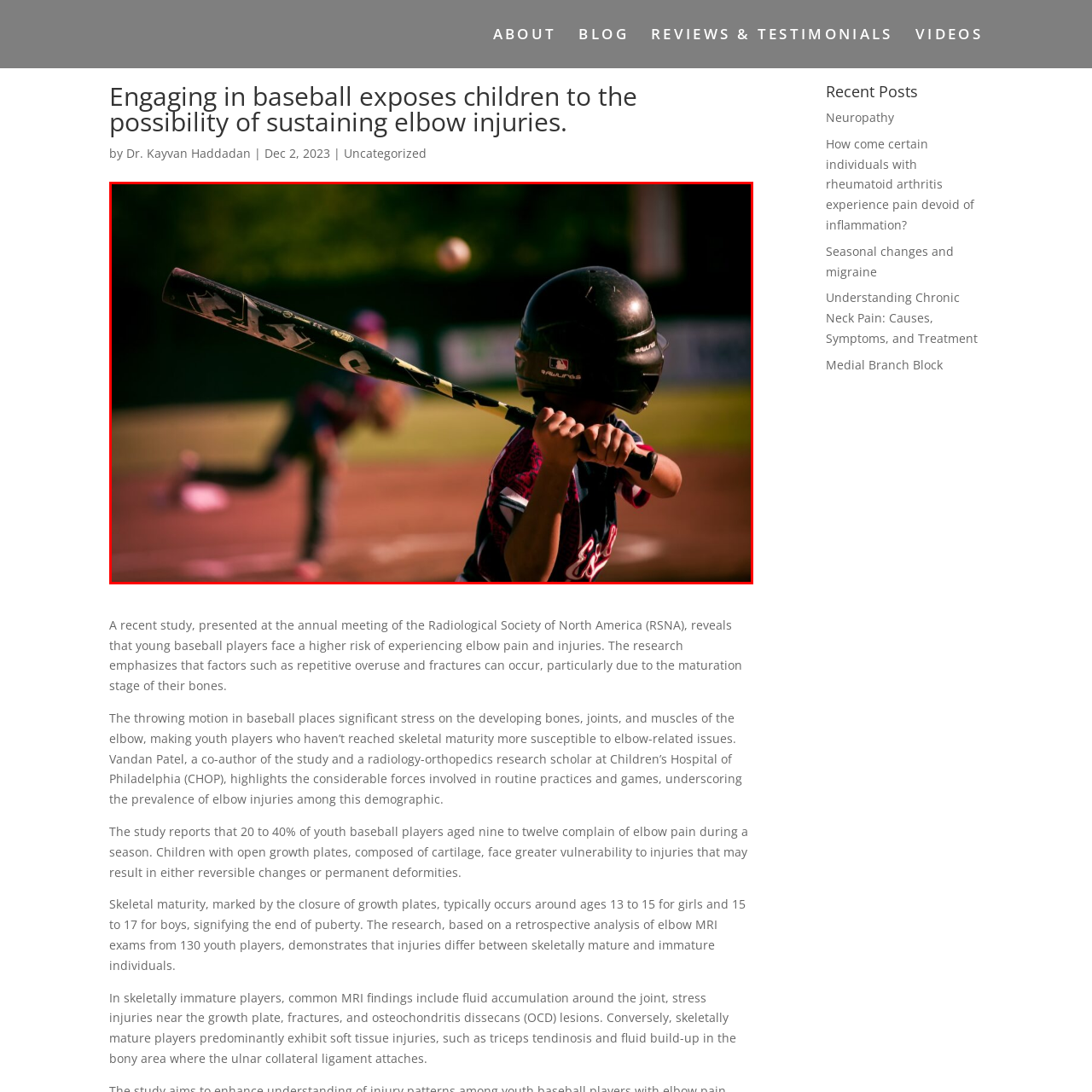Look closely at the image highlighted in red, What is the pitcher doing in the background? 
Respond with a single word or phrase.

Throwing the ball